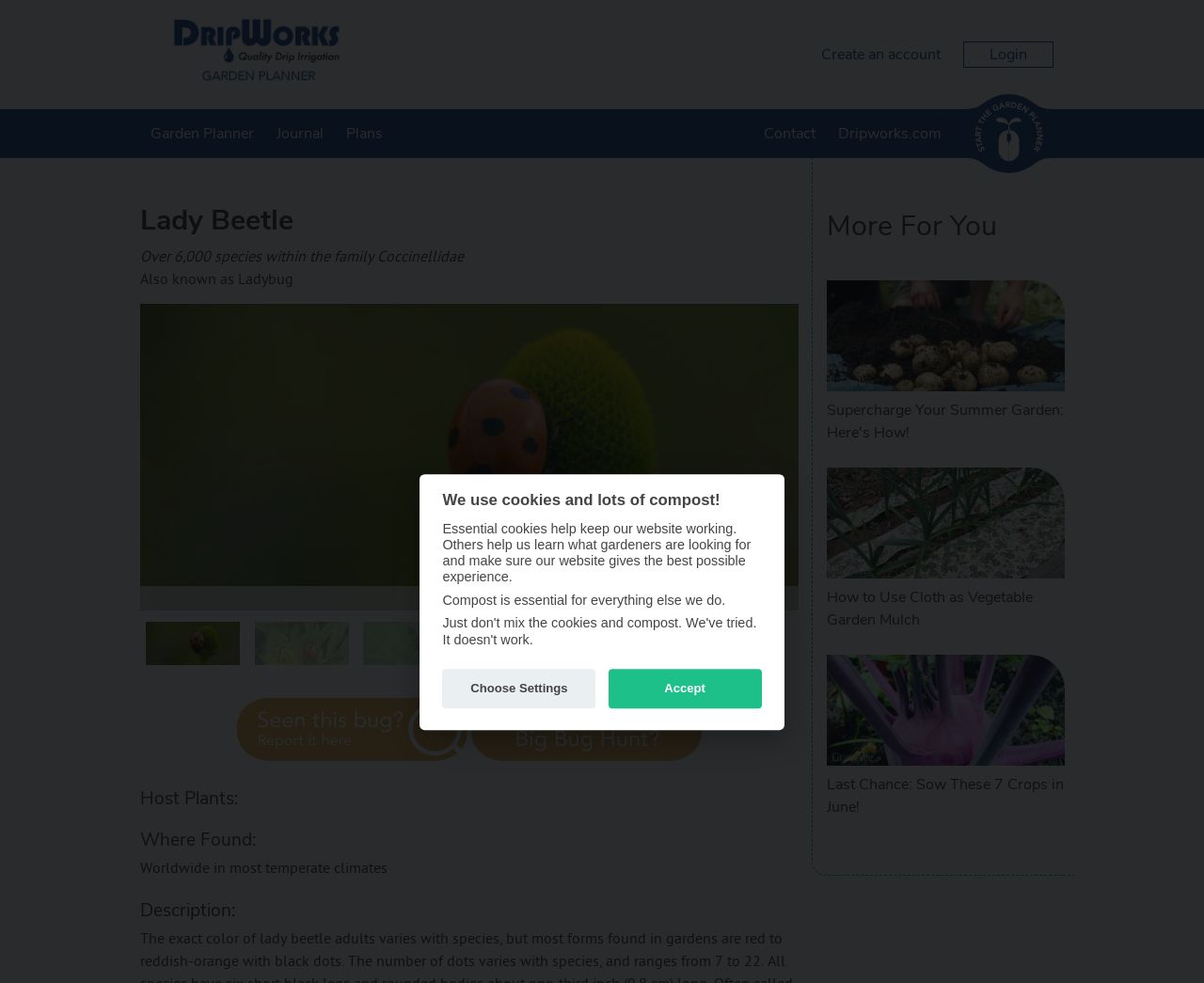Please locate the bounding box coordinates of the region I need to click to follow this instruction: "Click the 'Journal' link".

[0.23, 0.111, 0.269, 0.161]